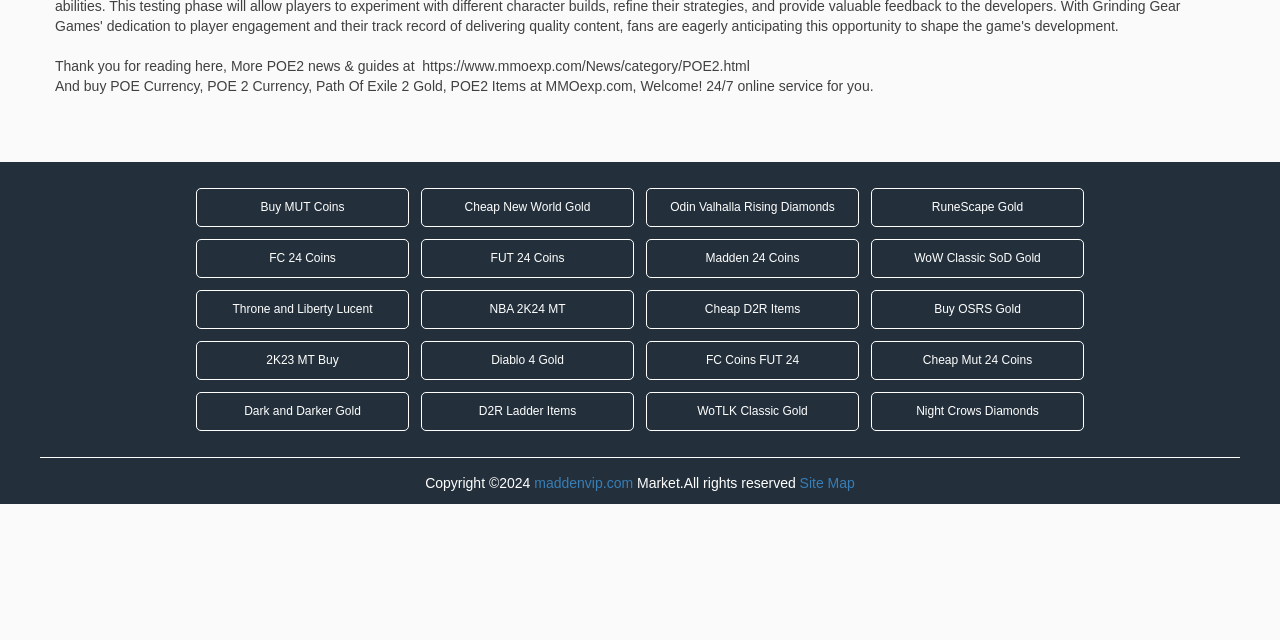Using the given element description, provide the bounding box coordinates (top-left x, top-left y, bottom-right x, bottom-right y) for the corresponding UI element in the screenshot: Site Map

[0.625, 0.742, 0.668, 0.767]